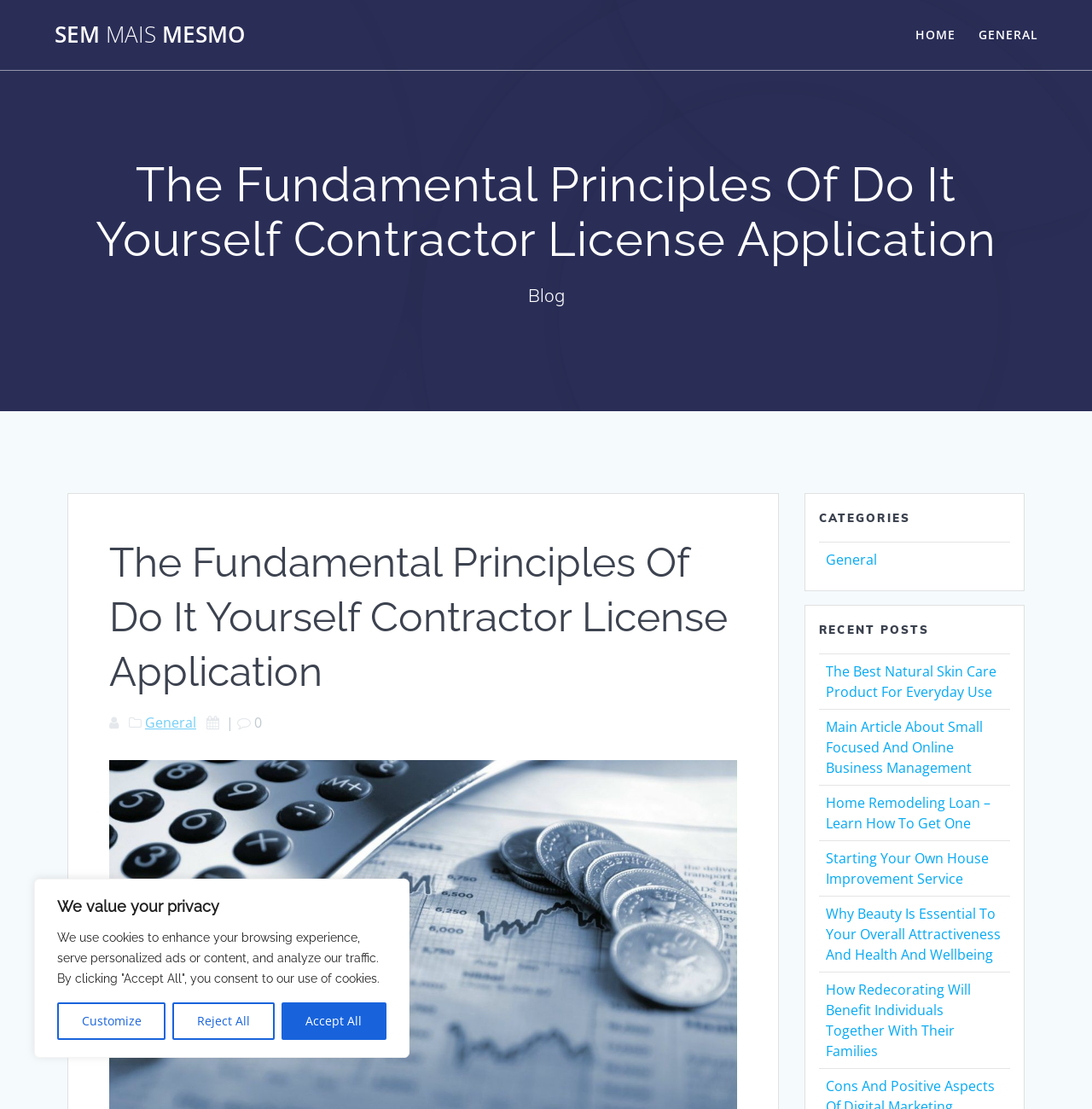Please identify and generate the text content of the webpage's main heading.

The Fundamental Principles Of Do It Yourself Contractor License Application